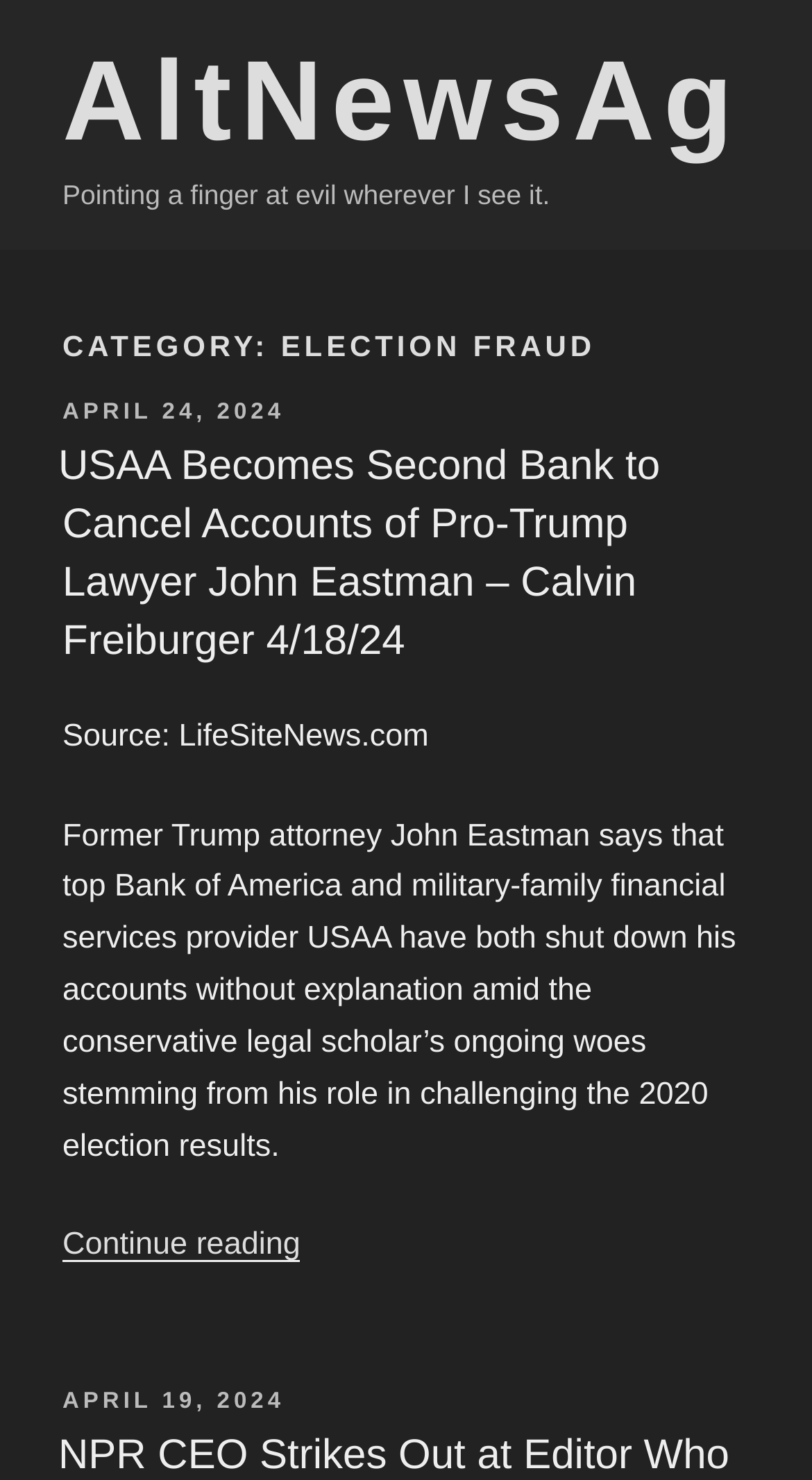What is the date of the article?
Give a one-word or short phrase answer based on the image.

APRIL 18, 2024